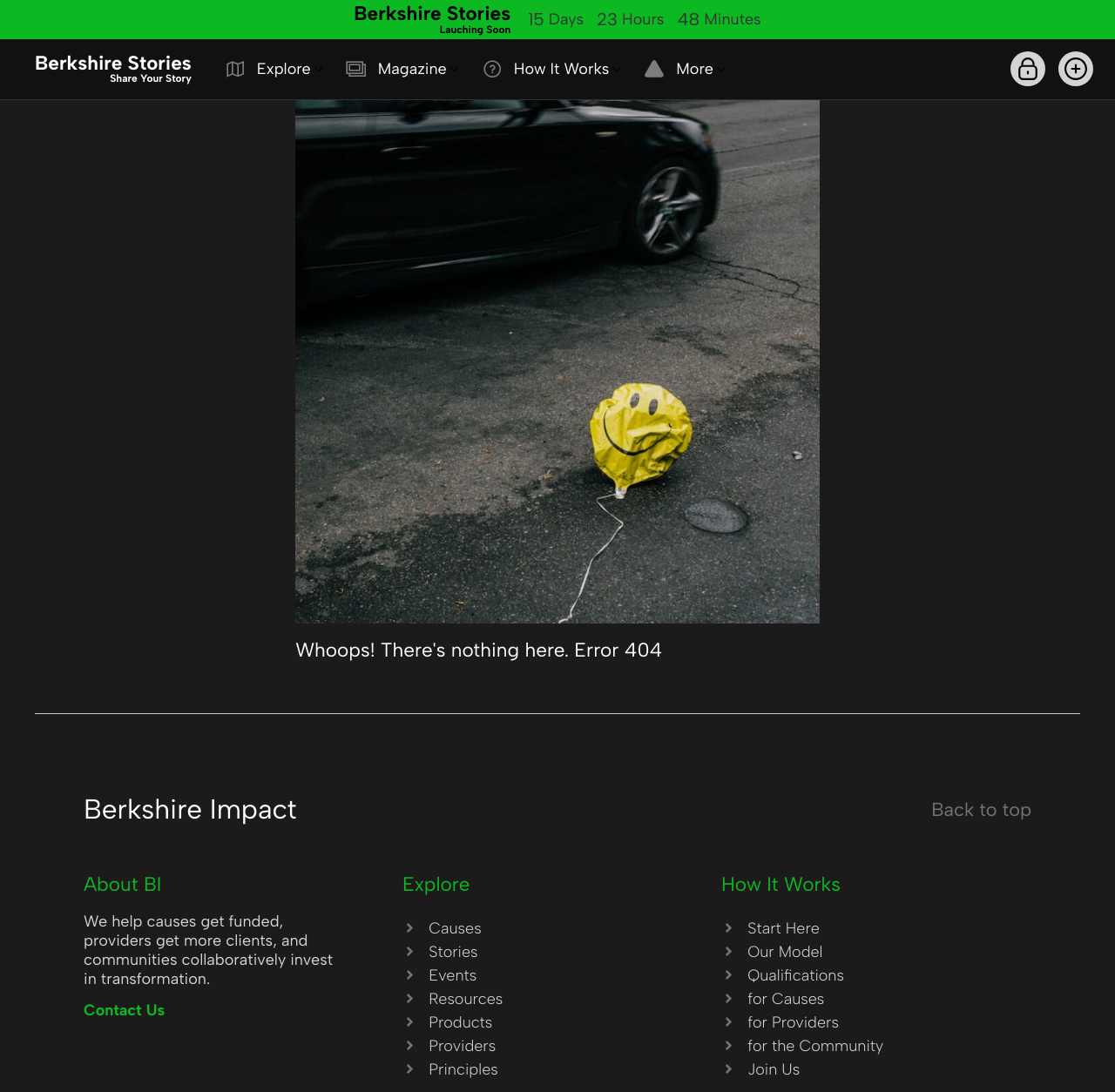Determine the coordinates of the bounding box that should be clicked to complete the instruction: "Click on 'Explore'". The coordinates should be represented by four float numbers between 0 and 1: [left, top, right, bottom].

[0.187, 0.039, 0.296, 0.087]